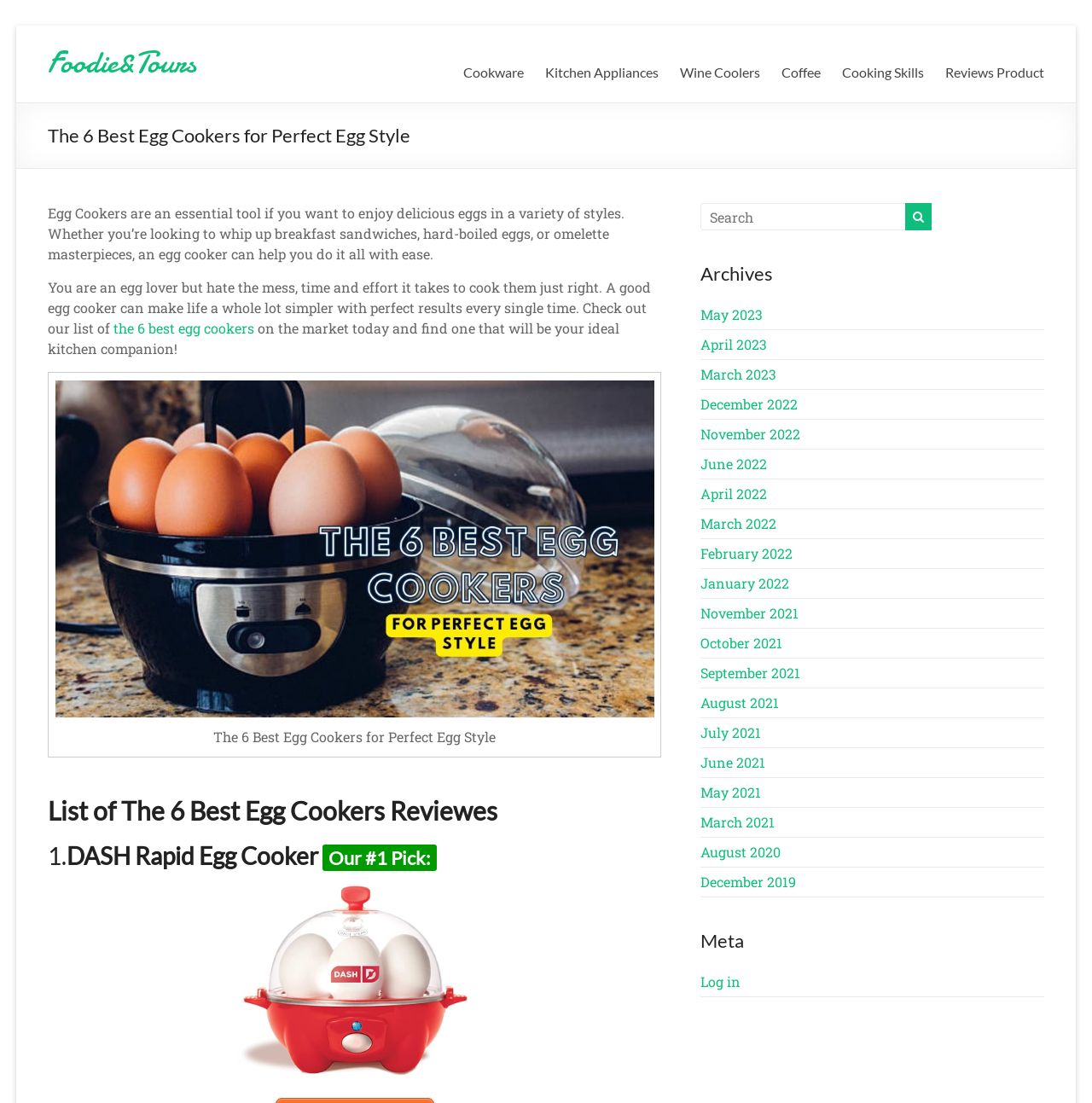Indicate the bounding box coordinates of the element that must be clicked to execute the instruction: "Check out the archives". The coordinates should be given as four float numbers between 0 and 1, i.e., [left, top, right, bottom].

[0.641, 0.236, 0.956, 0.272]